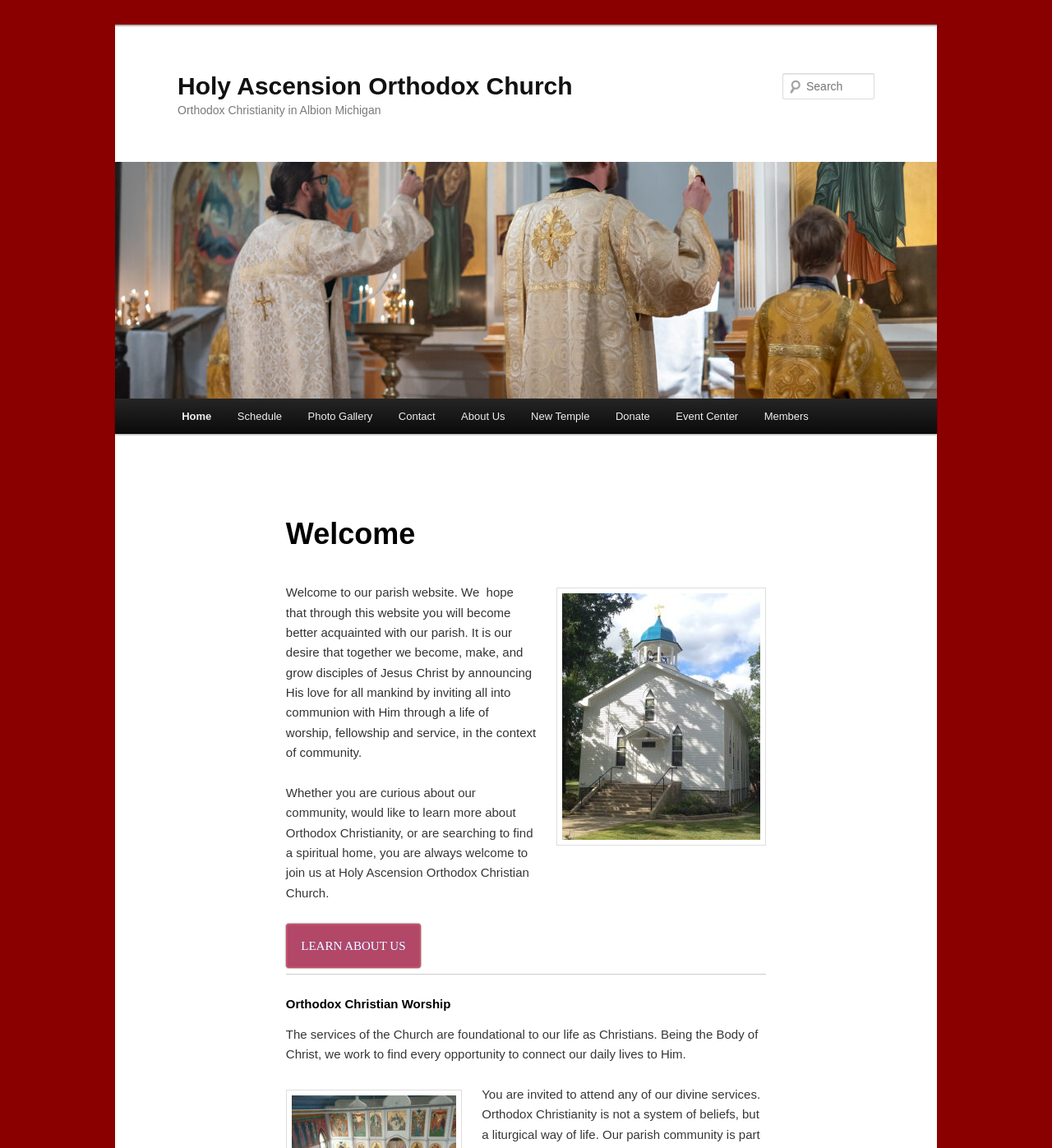Highlight the bounding box coordinates of the element that should be clicked to carry out the following instruction: "Donate to the church". The coordinates must be given as four float numbers ranging from 0 to 1, i.e., [left, top, right, bottom].

[0.573, 0.347, 0.63, 0.378]